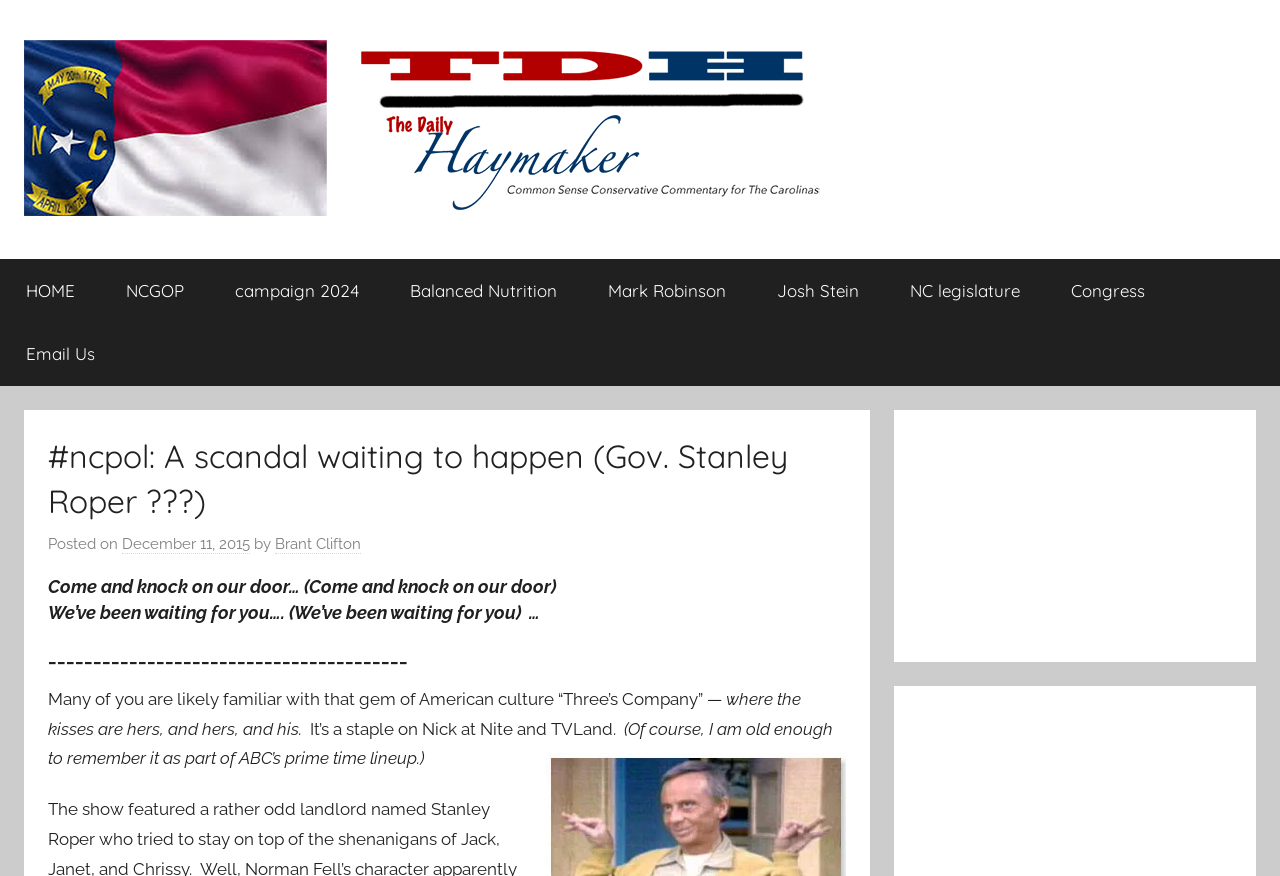Please locate the bounding box coordinates of the element that needs to be clicked to achieve the following instruction: "Click on the 'December 11, 2015' link". The coordinates should be four float numbers between 0 and 1, i.e., [left, top, right, bottom].

[0.095, 0.611, 0.195, 0.633]